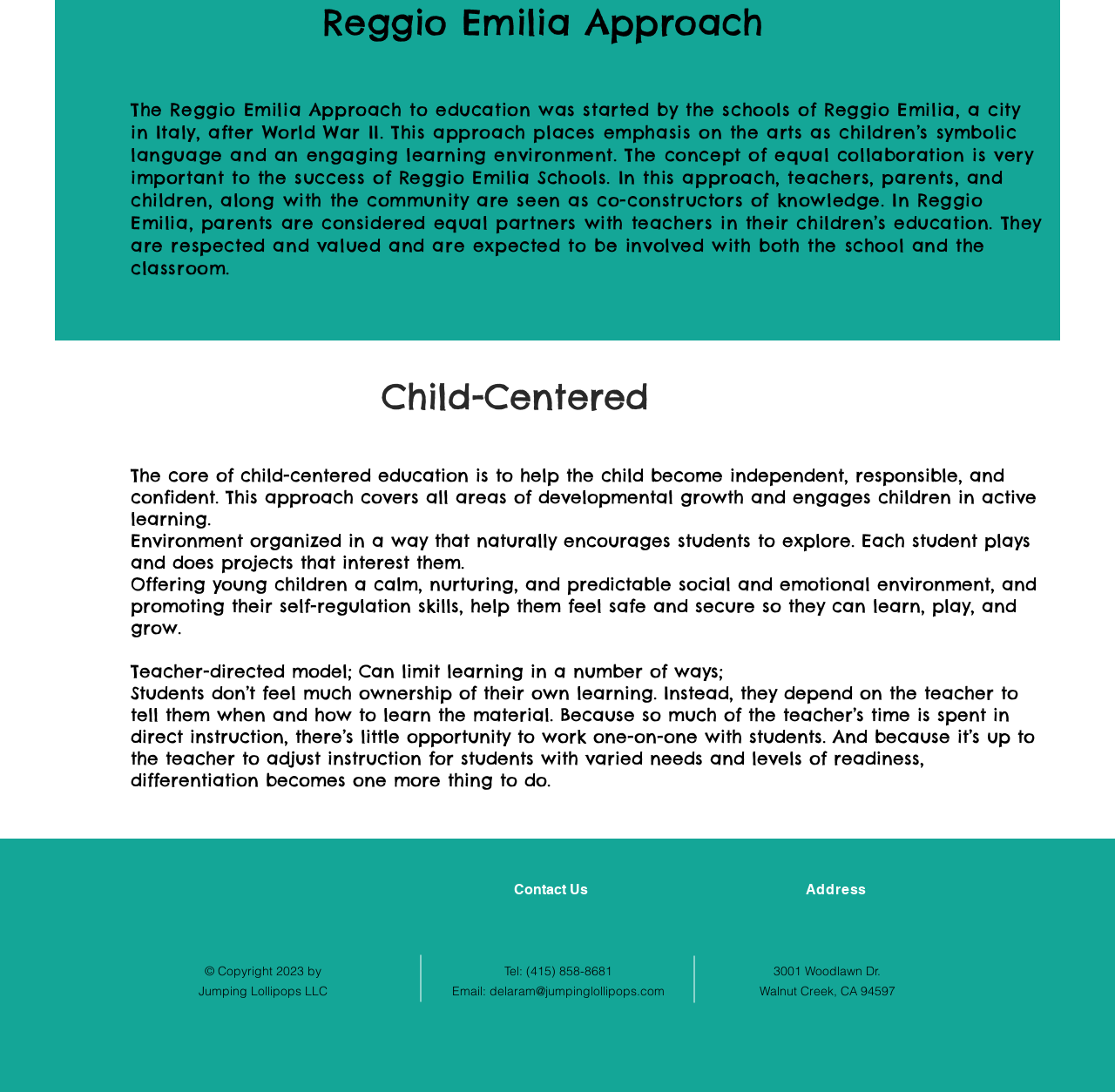Please answer the following question using a single word or phrase: 
Where did the Reggio Emilia Approach originate?

Italy